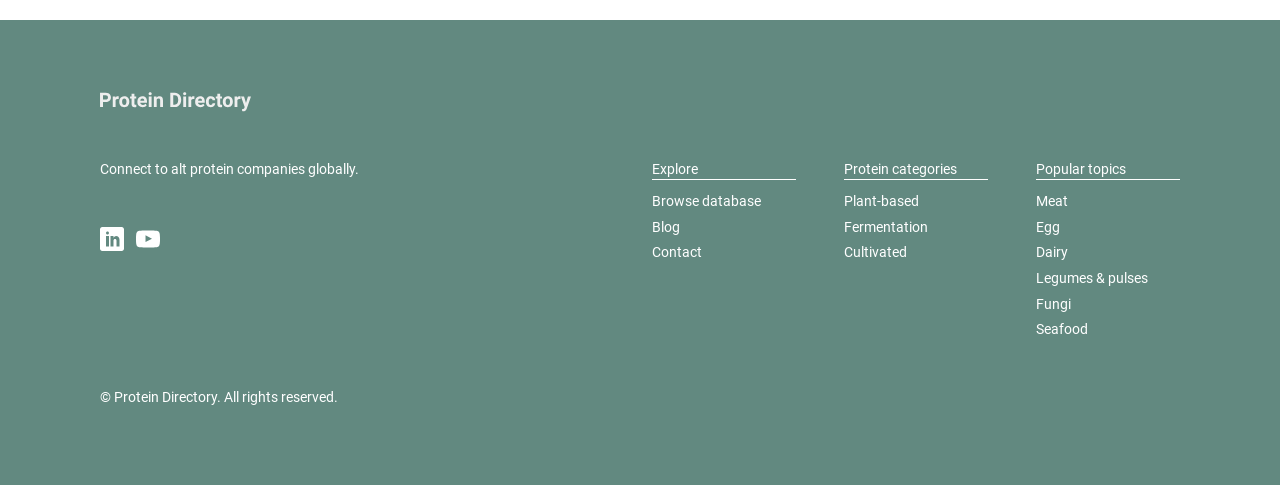Provide the bounding box coordinates in the format (top-left x, top-left y, bottom-right x, bottom-right y). All values are floating point numbers between 0 and 1. Determine the bounding box coordinate of the UI element described as: Visit our LinkedIn

[0.078, 0.468, 0.097, 0.518]